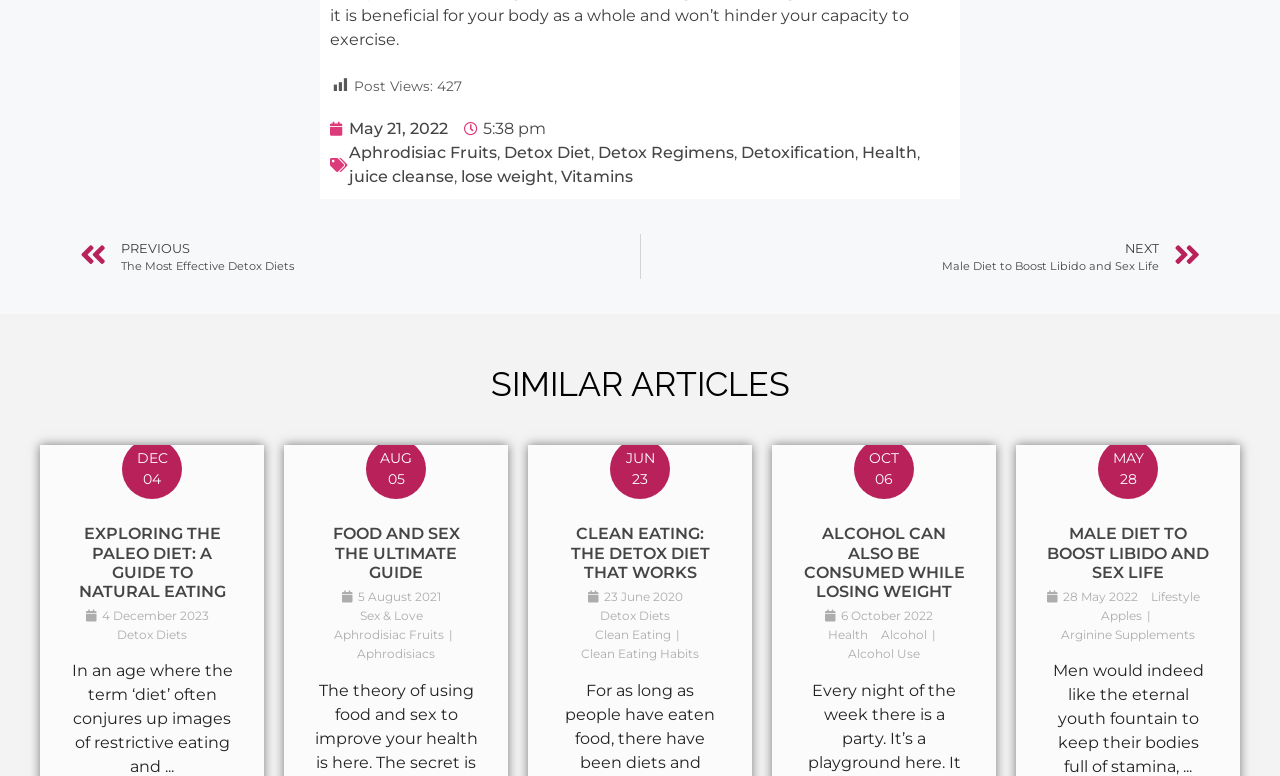Can you determine the bounding box coordinates of the area that needs to be clicked to fulfill the following instruction: "Check out Medical Oxygen Gas Cylinder"?

None